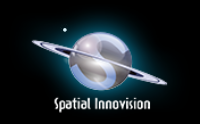Answer the question in one word or a short phrase:
What is the name of the company represented by the logo?

Spatial Innovision